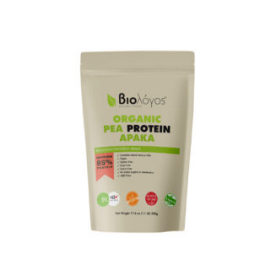What is the color of the 'ORGANIC PEA PROTEIN' label?
Utilize the information in the image to give a detailed answer to the question.

The label is highlighted in bold, vibrant green letters, which draws attention to the product's organic and natural ingredients.